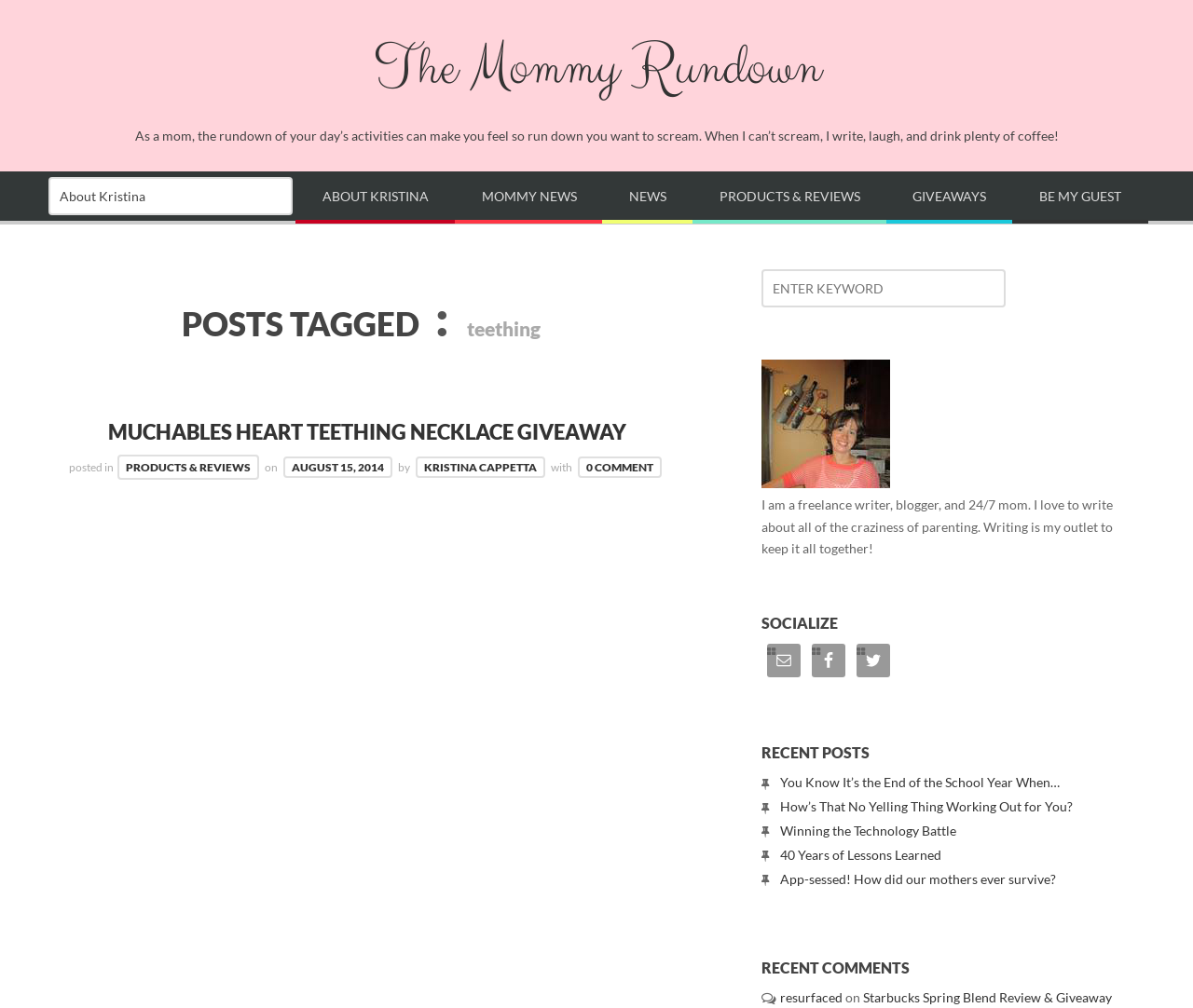Find the bounding box coordinates of the clickable area that will achieve the following instruction: "Search for something".

[0.638, 0.267, 0.95, 0.319]